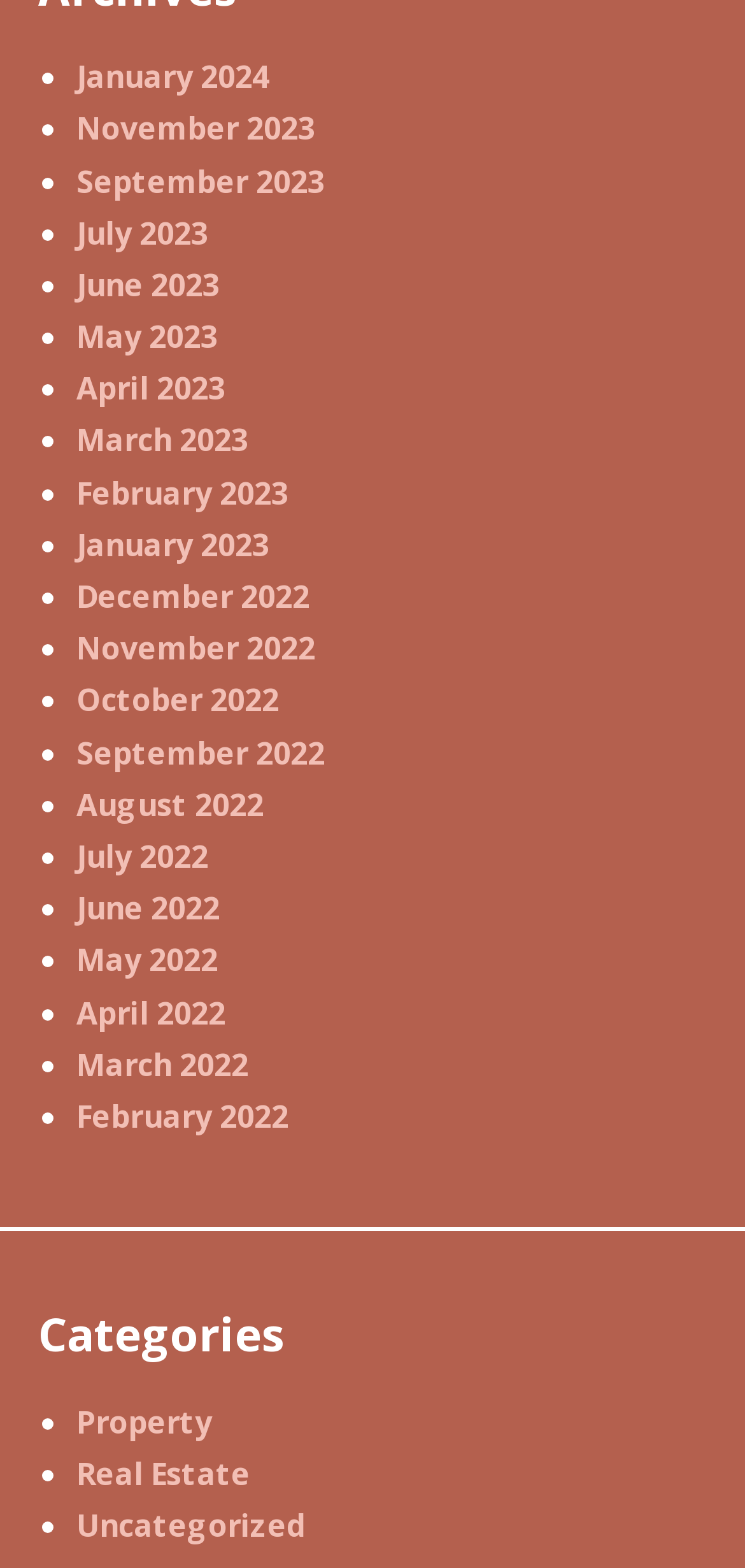What is the position of the 'Categories' heading? Refer to the image and provide a one-word or short phrase answer.

Bottom